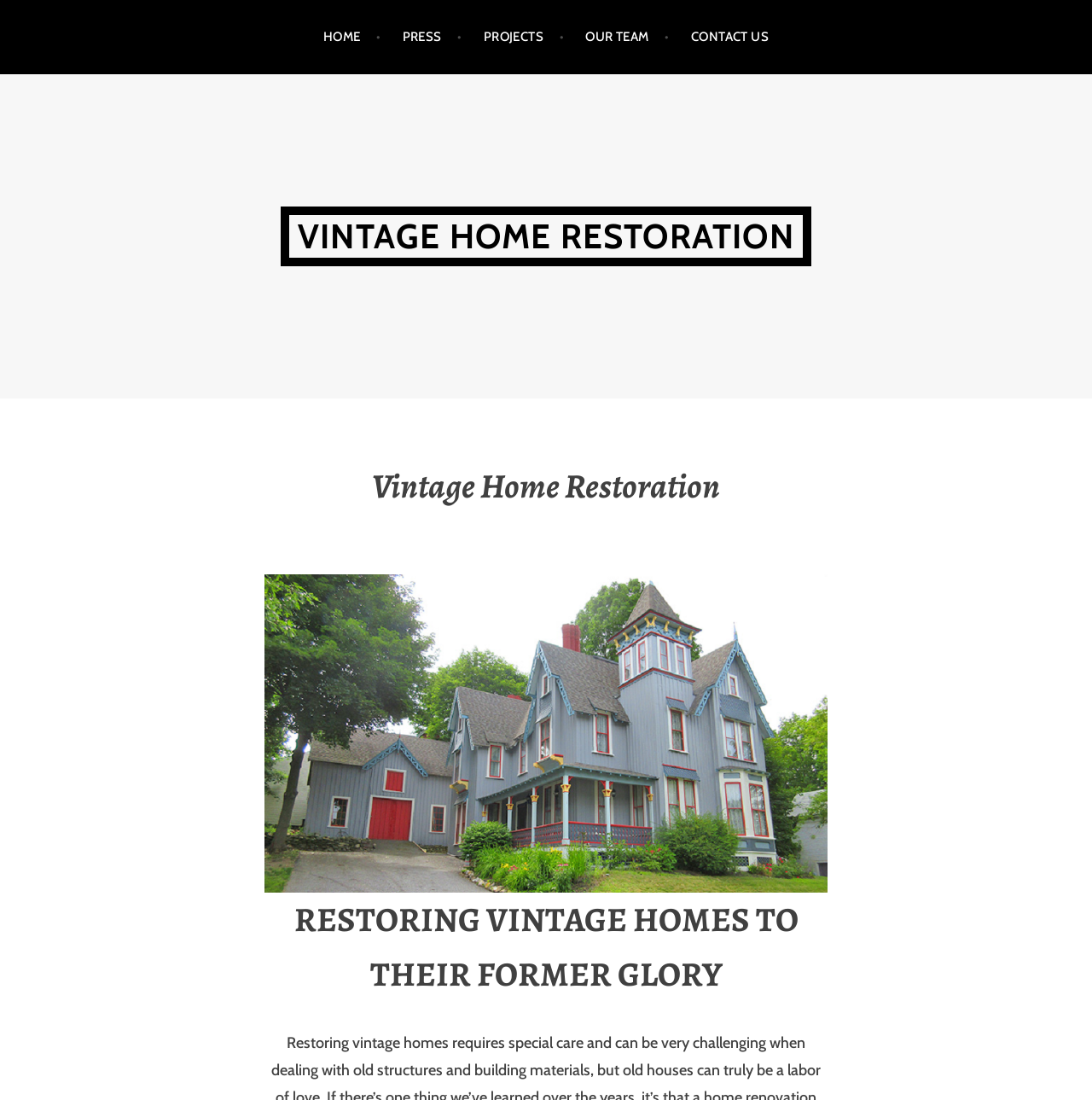Answer the question with a single word or phrase: 
What is the first menu item?

HOME